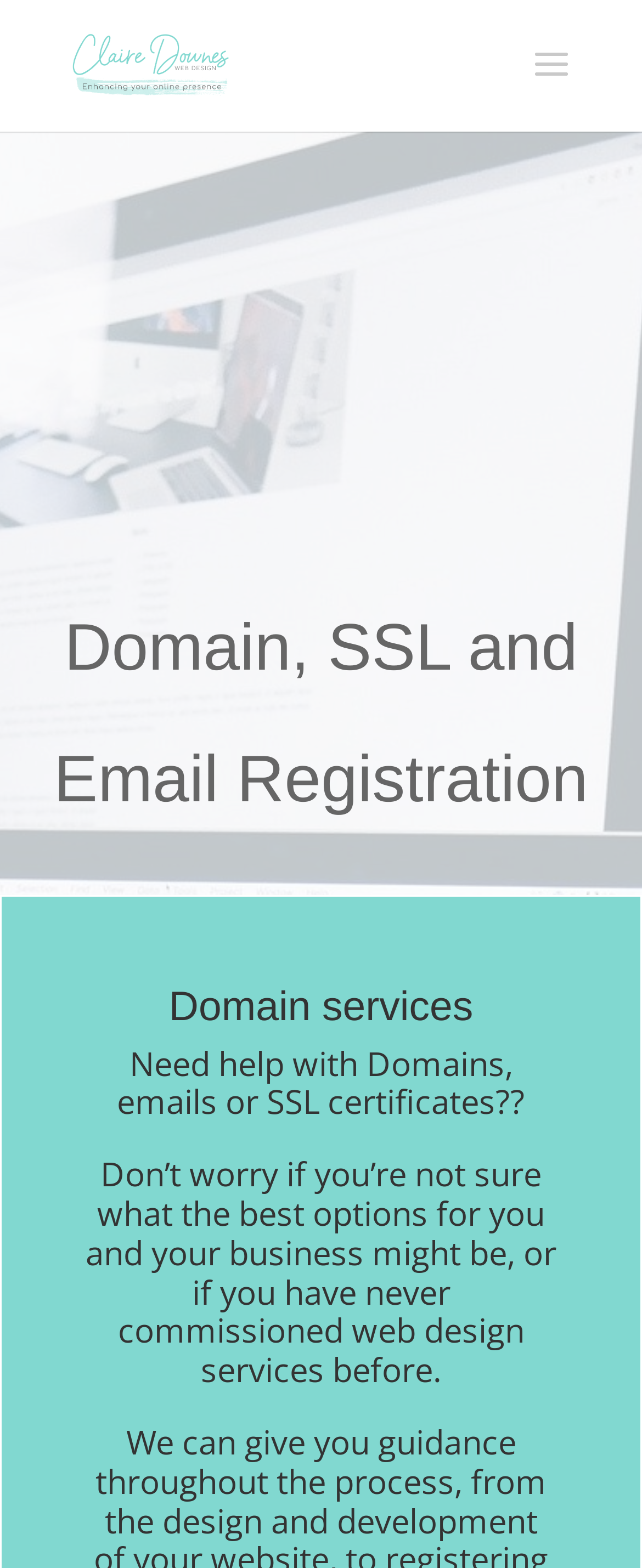Provide an in-depth caption for the webpage.

The webpage is about Domain SSL and Email Registration services offered by Claire Downes Web Design. At the top, there is a link to Claire Downes Web Design, accompanied by an image with the same name, positioned slightly above the link. 

Below this, the main content begins with a heading "Domain services" which is centered near the top of the page. To the right of the heading is a link with the same text "Domain services". 

Underneath the heading, there is a paragraph of text that asks if the user needs help with domains, emails, or SSL certificates. Below this, there is another paragraph of text that reassures users who are unsure about the best options for their business or have never commissioned web design services before.